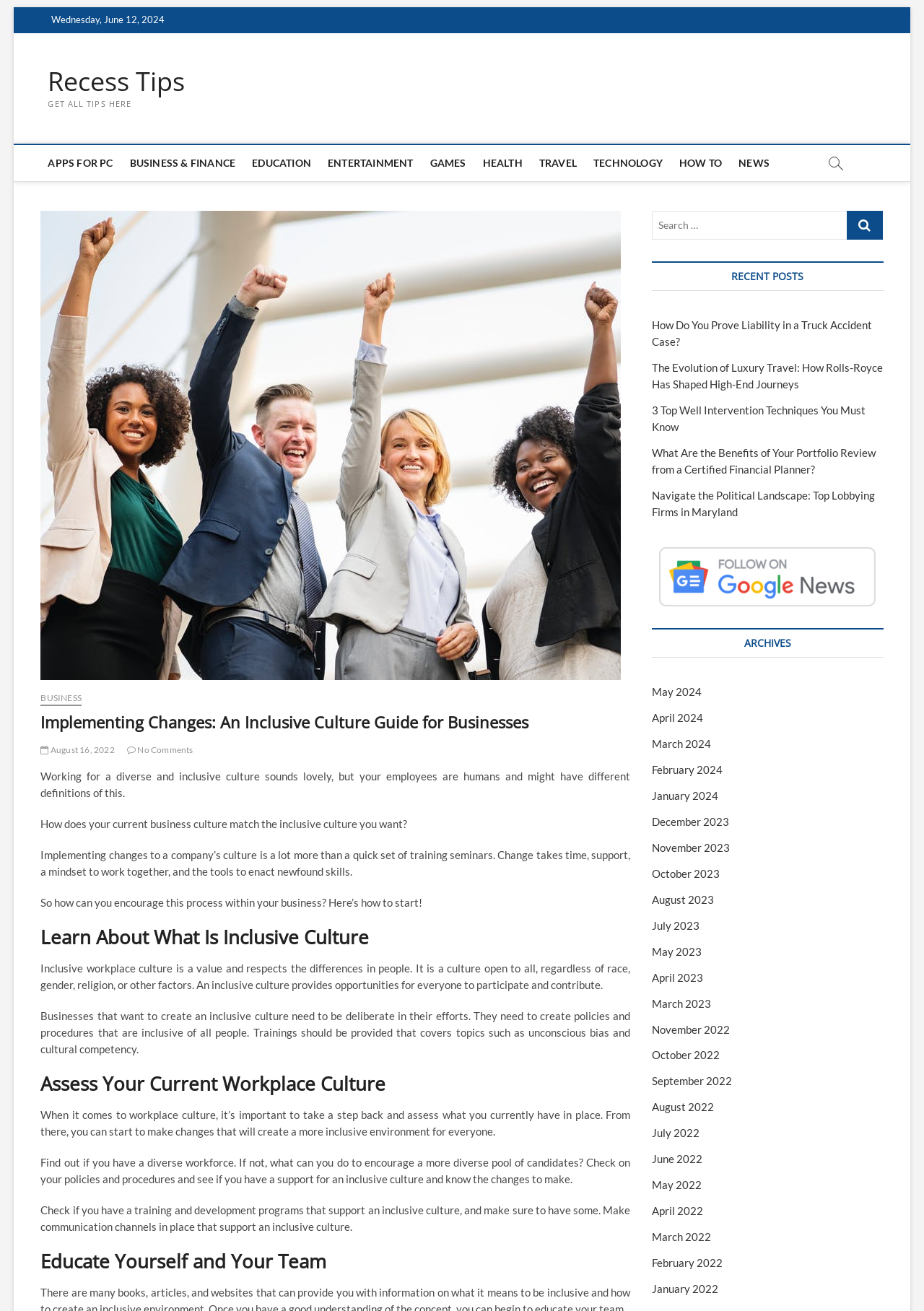Find the bounding box coordinates of the clickable element required to execute the following instruction: "Search for something". Provide the coordinates as four float numbers between 0 and 1, i.e., [left, top, right, bottom].

[0.706, 0.161, 0.917, 0.183]